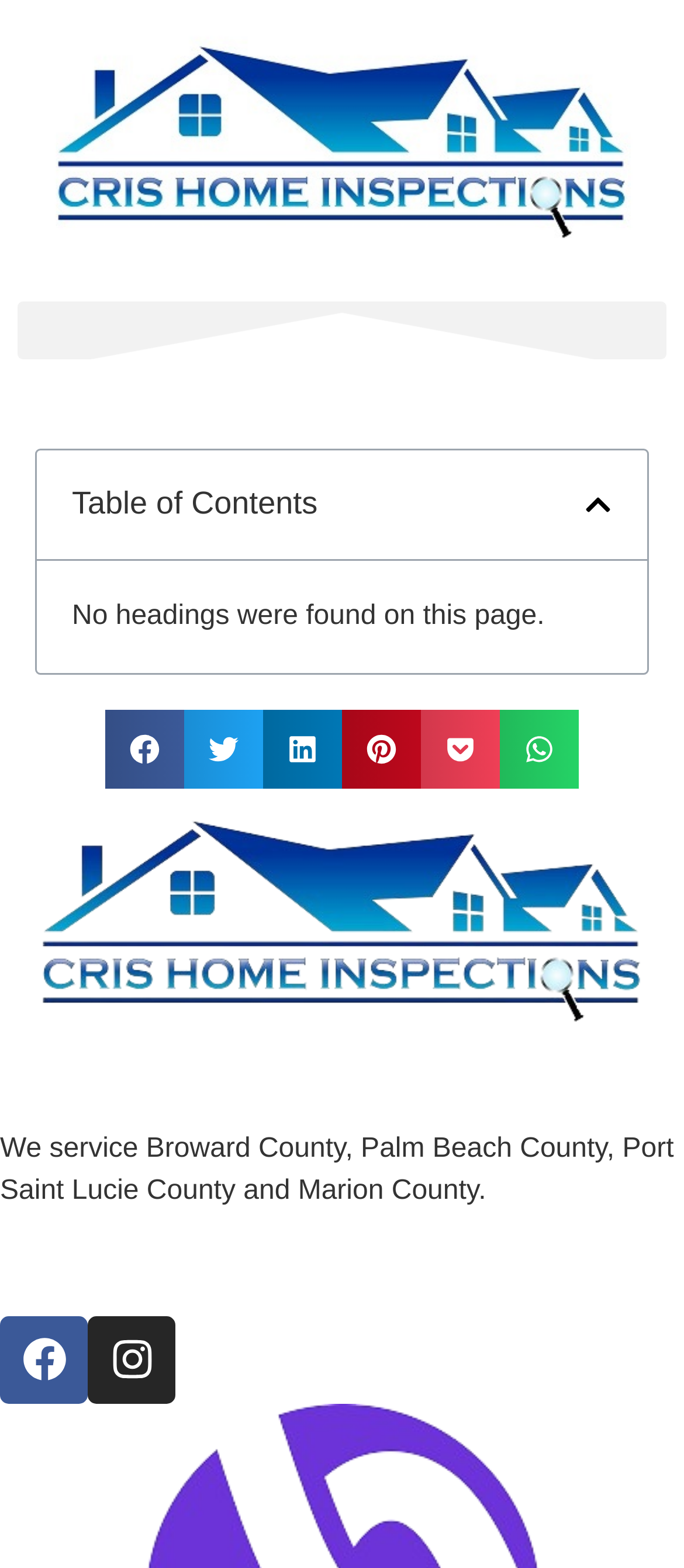Please determine the bounding box coordinates of the section I need to click to accomplish this instruction: "Click the link at the top".

[0.026, 0.011, 0.974, 0.17]